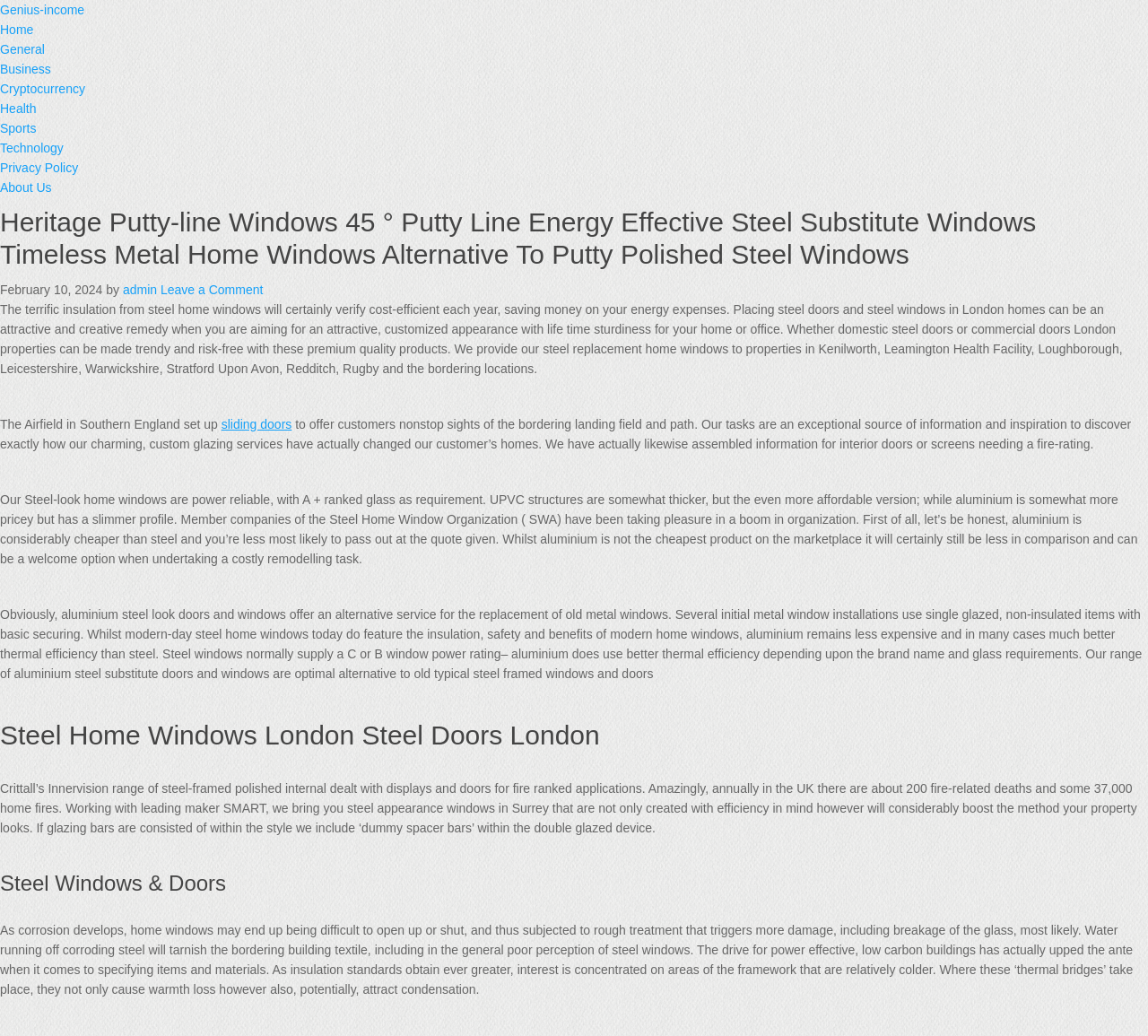Locate and provide the bounding box coordinates for the HTML element that matches this description: "Leave a Comment".

[0.14, 0.273, 0.229, 0.287]